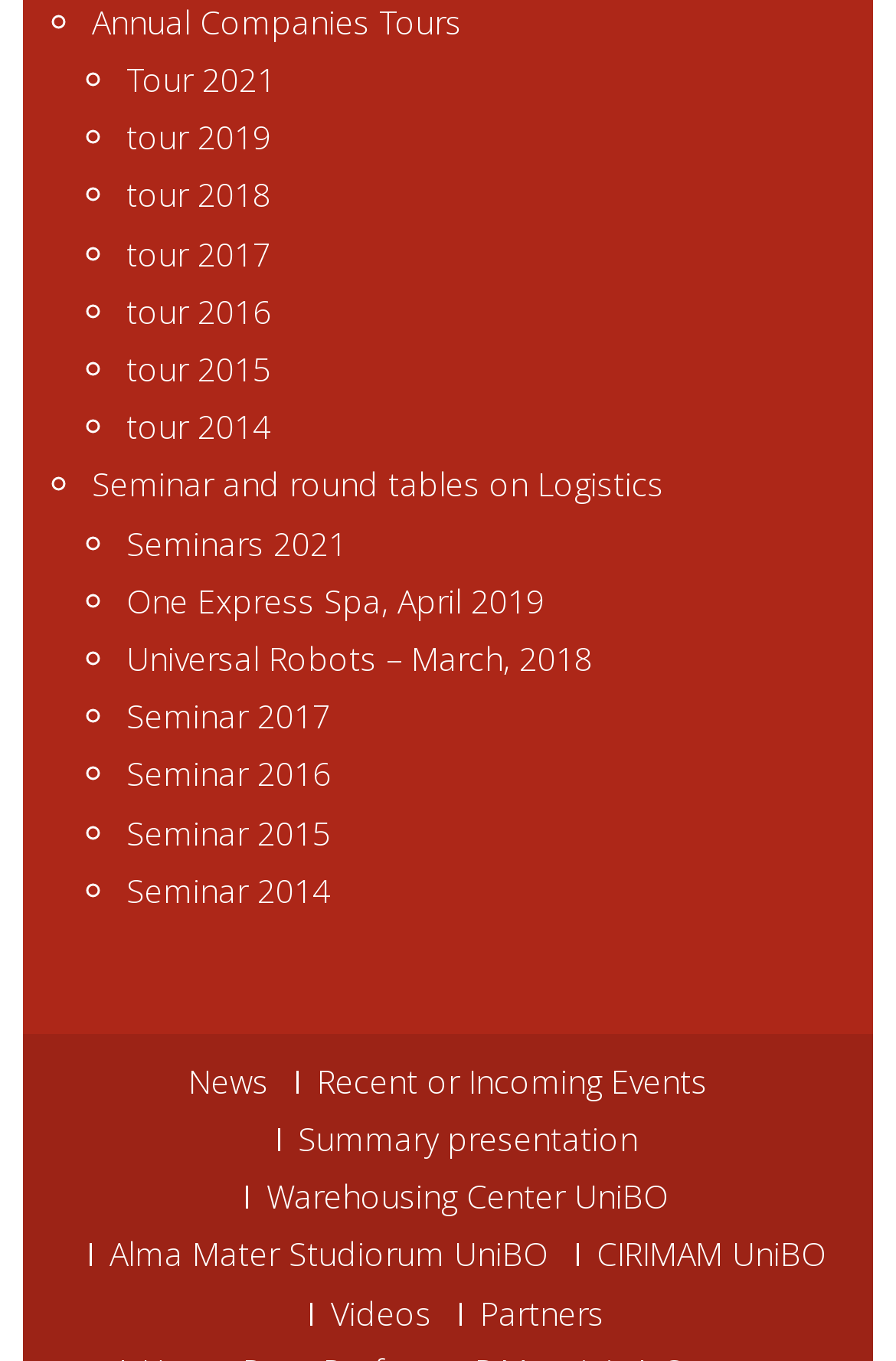Highlight the bounding box coordinates of the element you need to click to perform the following instruction: "Go to News."

[0.21, 0.787, 0.3, 0.803]